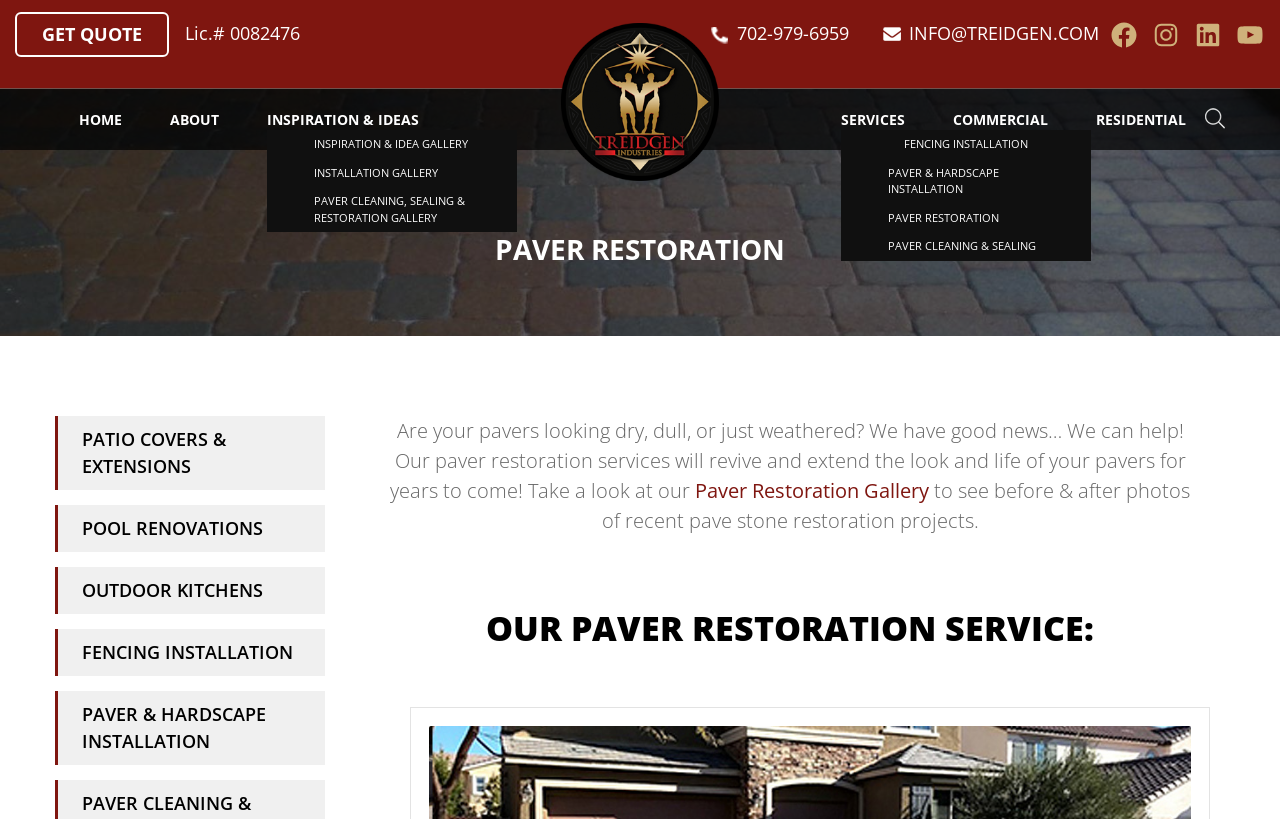Based on the element description, predict the bounding box coordinates (top-left x, top-left y, bottom-right x, bottom-right y) for the UI element in the screenshot: Inspiration & Ideas

[0.209, 0.134, 0.327, 0.158]